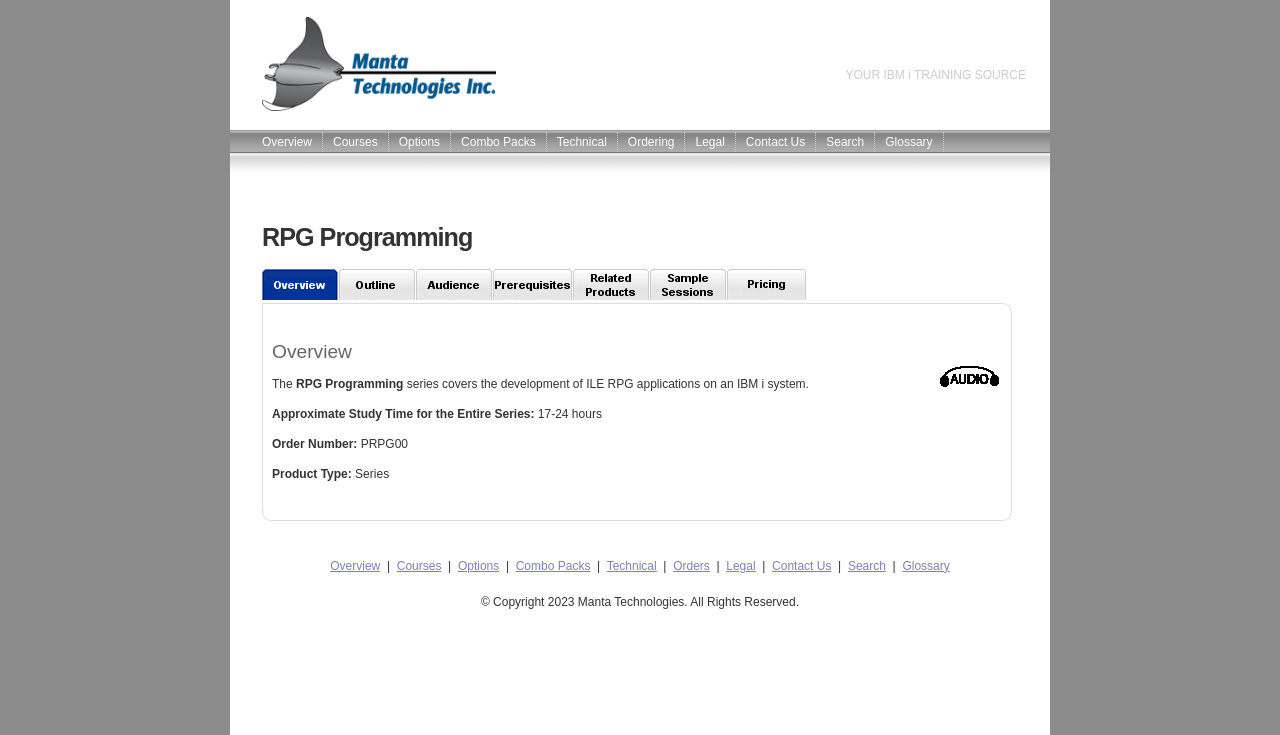Identify the bounding box coordinates for the UI element that matches this description: "title="View related products."".

[0.448, 0.366, 0.508, 0.408]